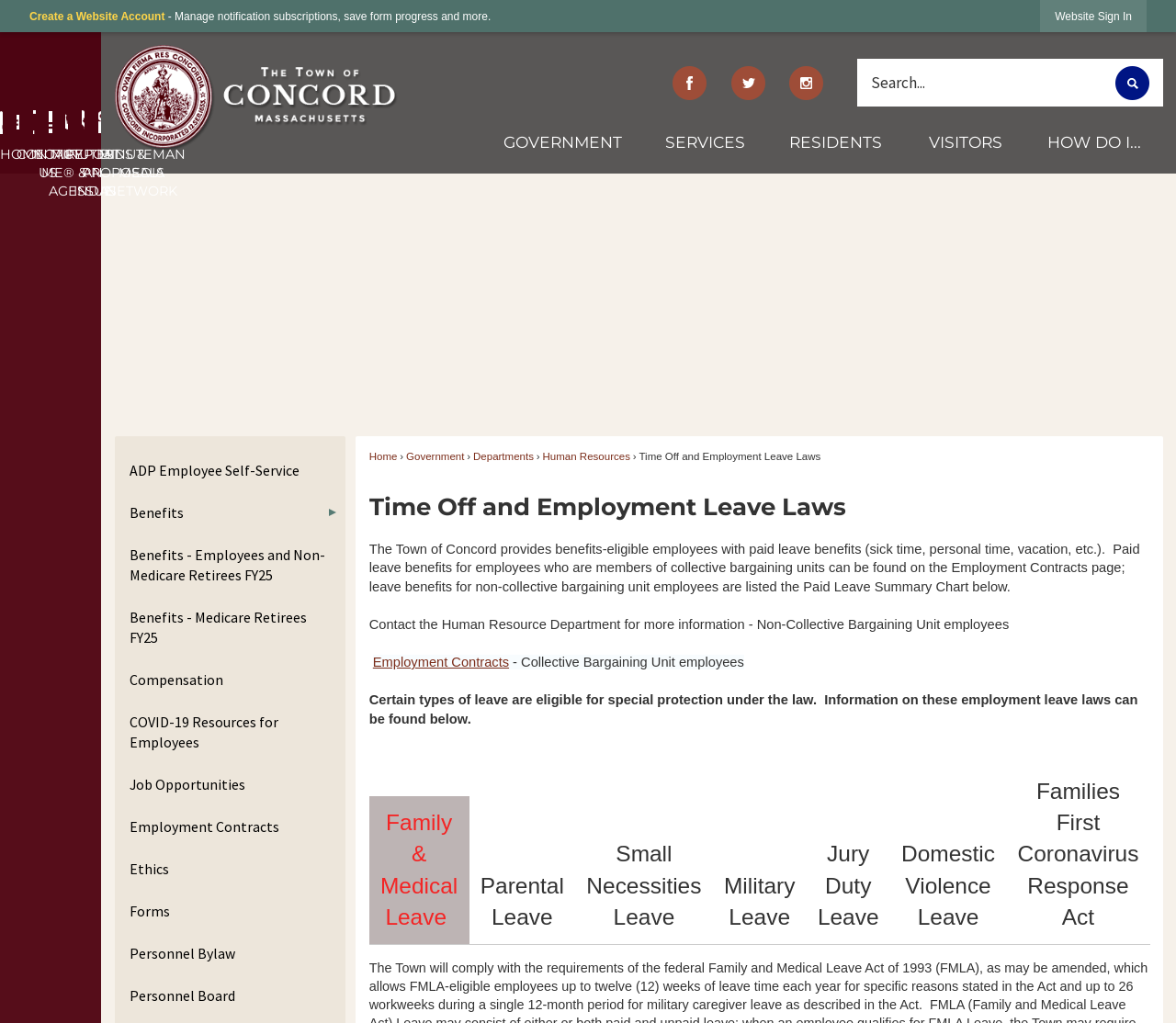Provide the bounding box coordinates for the UI element described in this sentence: "Employment Contracts". The coordinates should be four float values between 0 and 1, i.e., [left, top, right, bottom].

[0.098, 0.787, 0.294, 0.829]